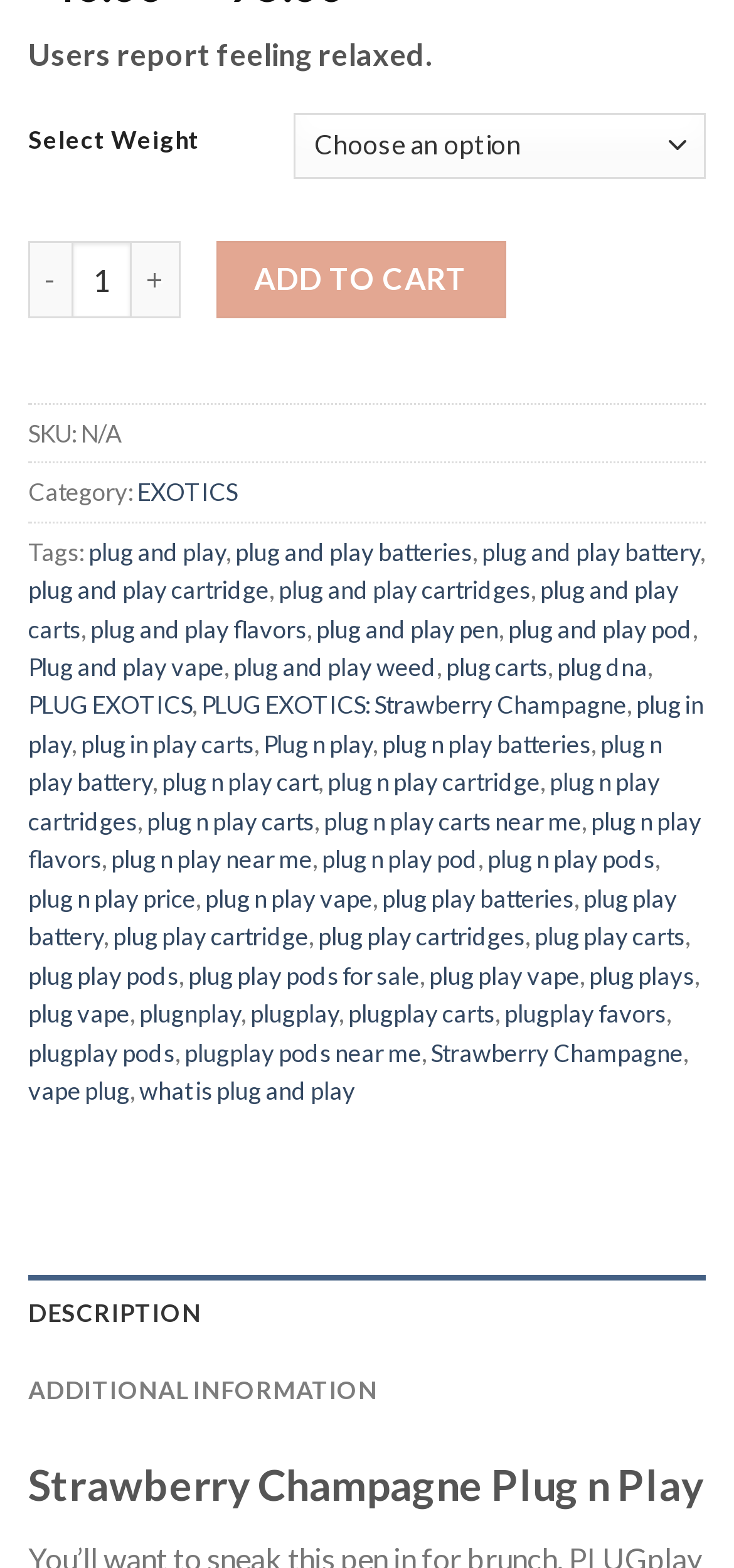Show me the bounding box coordinates of the clickable region to achieve the task as per the instruction: "Select a weight".

[0.399, 0.072, 0.962, 0.114]